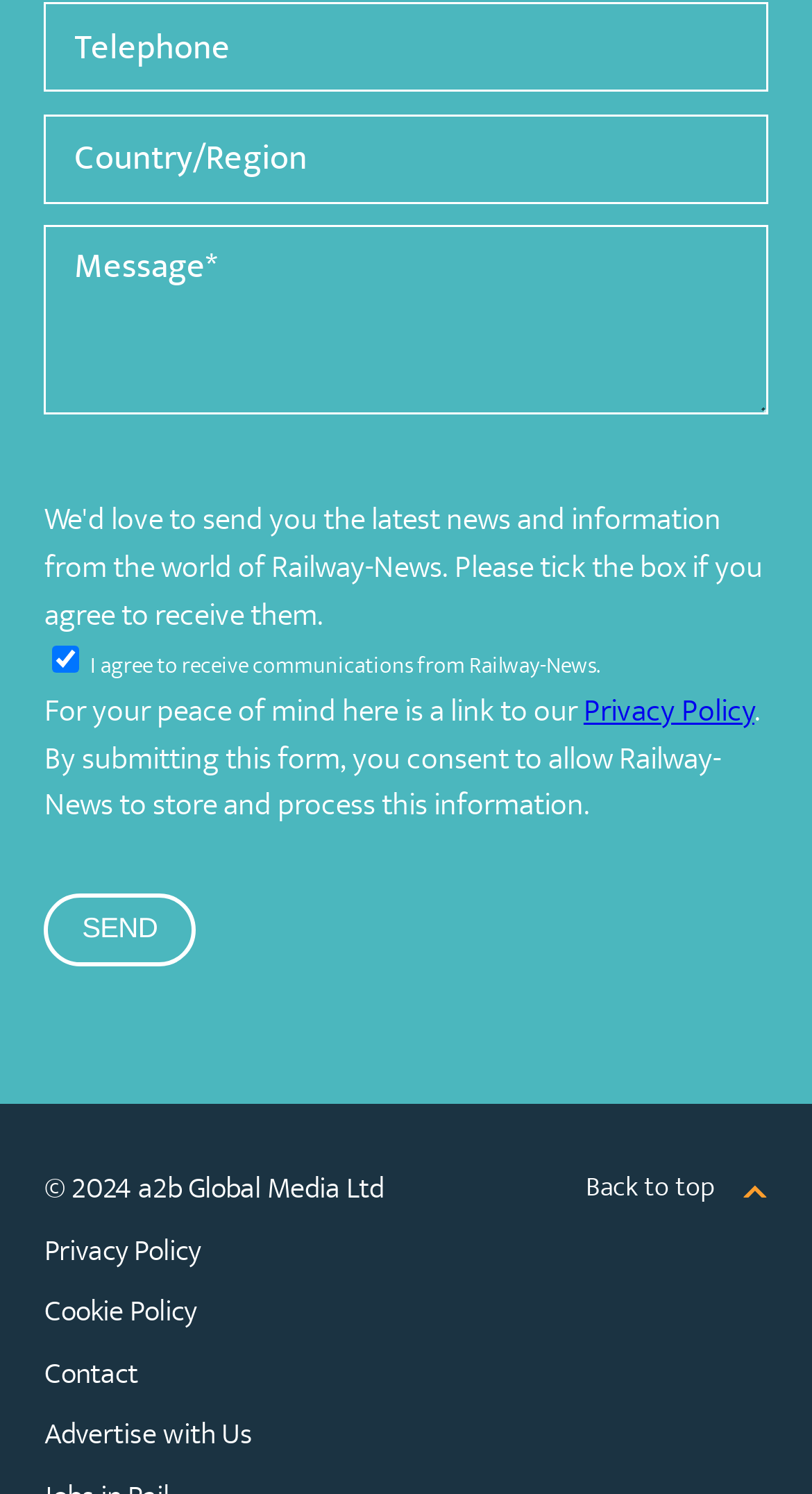Highlight the bounding box coordinates of the region I should click on to meet the following instruction: "Enter telephone number".

[0.055, 0.001, 0.945, 0.062]